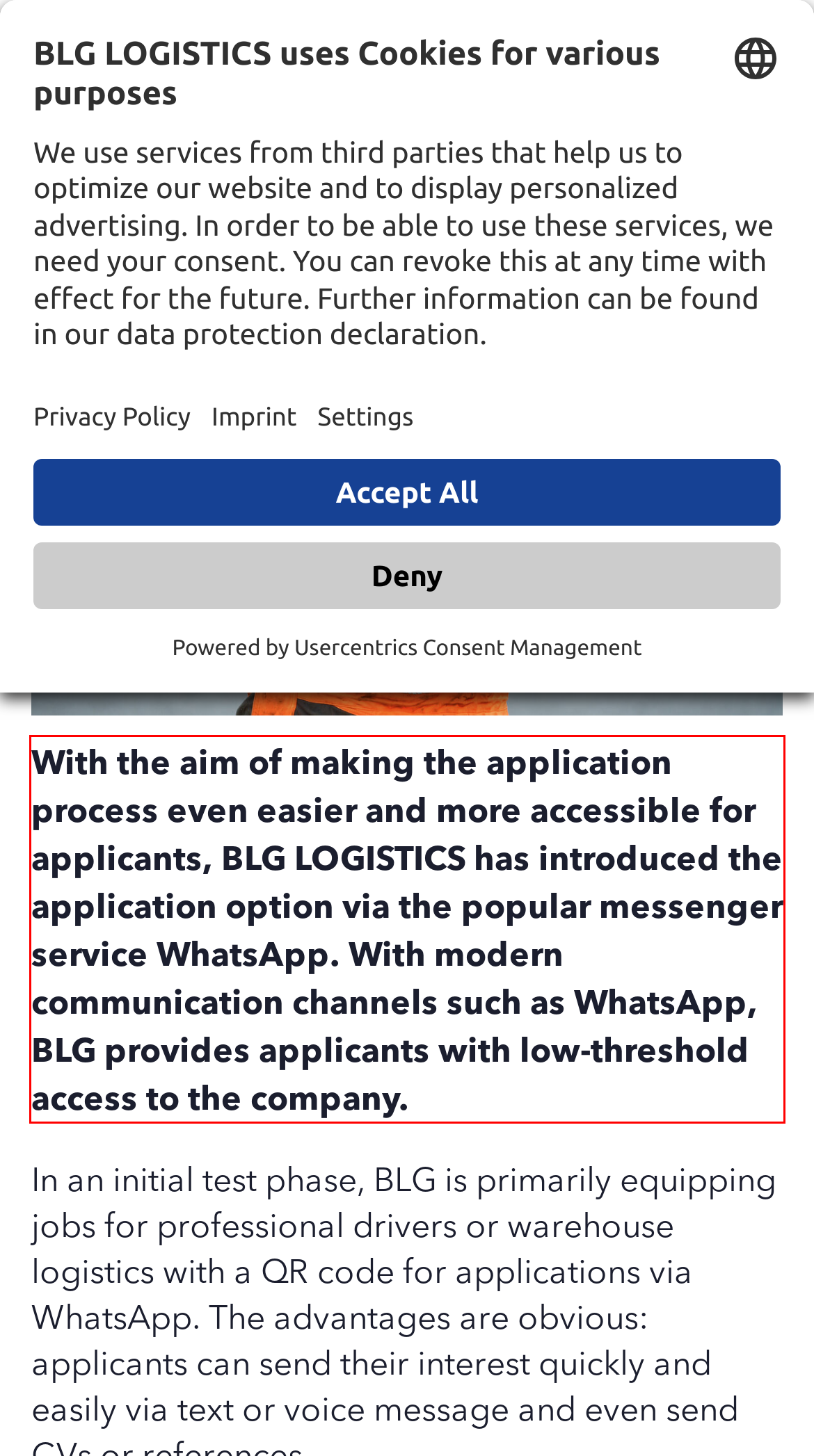Examine the webpage screenshot and use OCR to obtain the text inside the red bounding box.

With the aim of making the application process even easier and more accessible for applicants, BLG LOGISTICS has introduced the application option via the popular messenger service WhatsApp. With modern communication channels such as WhatsApp, BLG provides applicants with low-threshold access to the company.